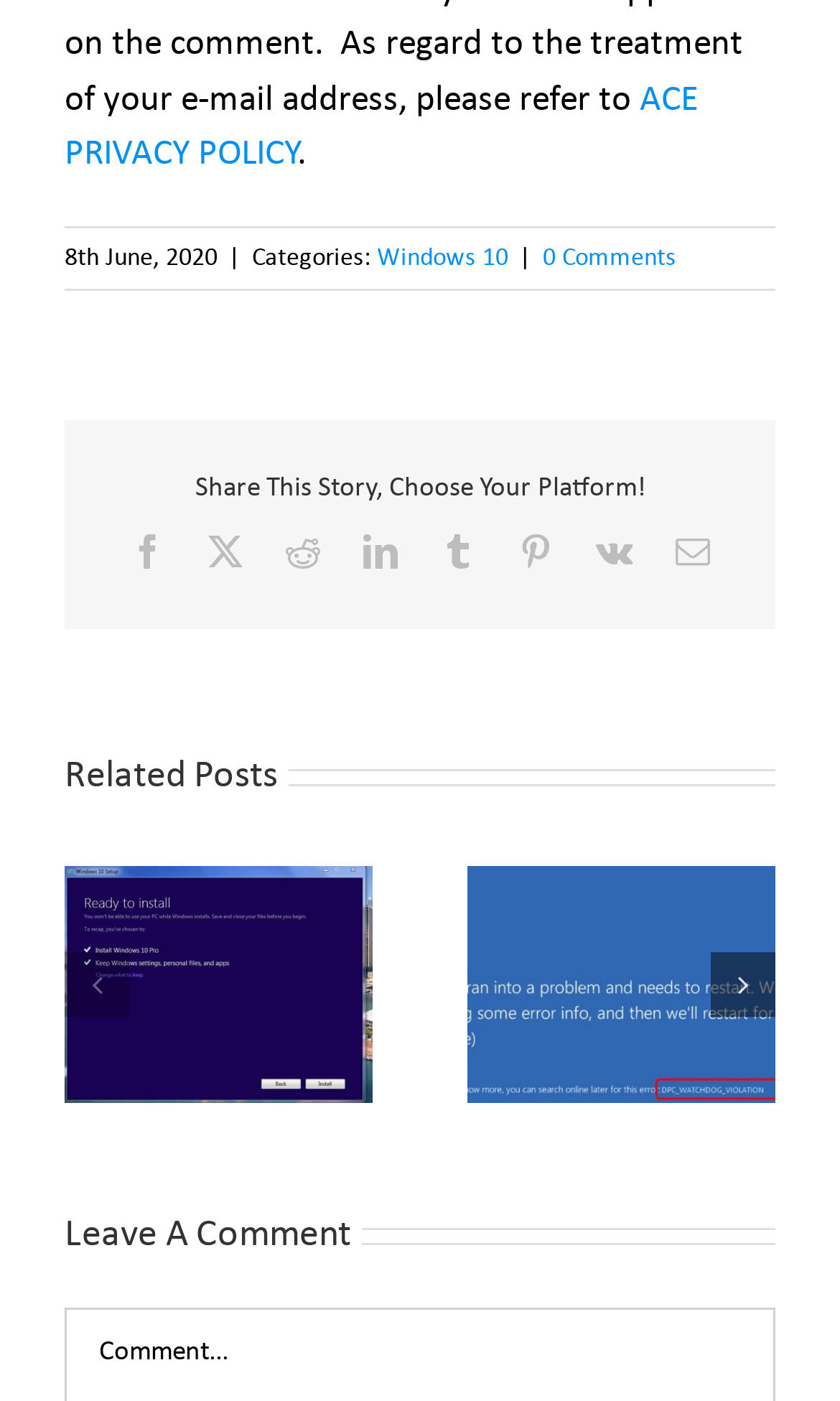How many comments are there on the article?
Give a comprehensive and detailed explanation for the question.

I saw the link '0 Comments' on the webpage, which indicates that there are no comments on the article.